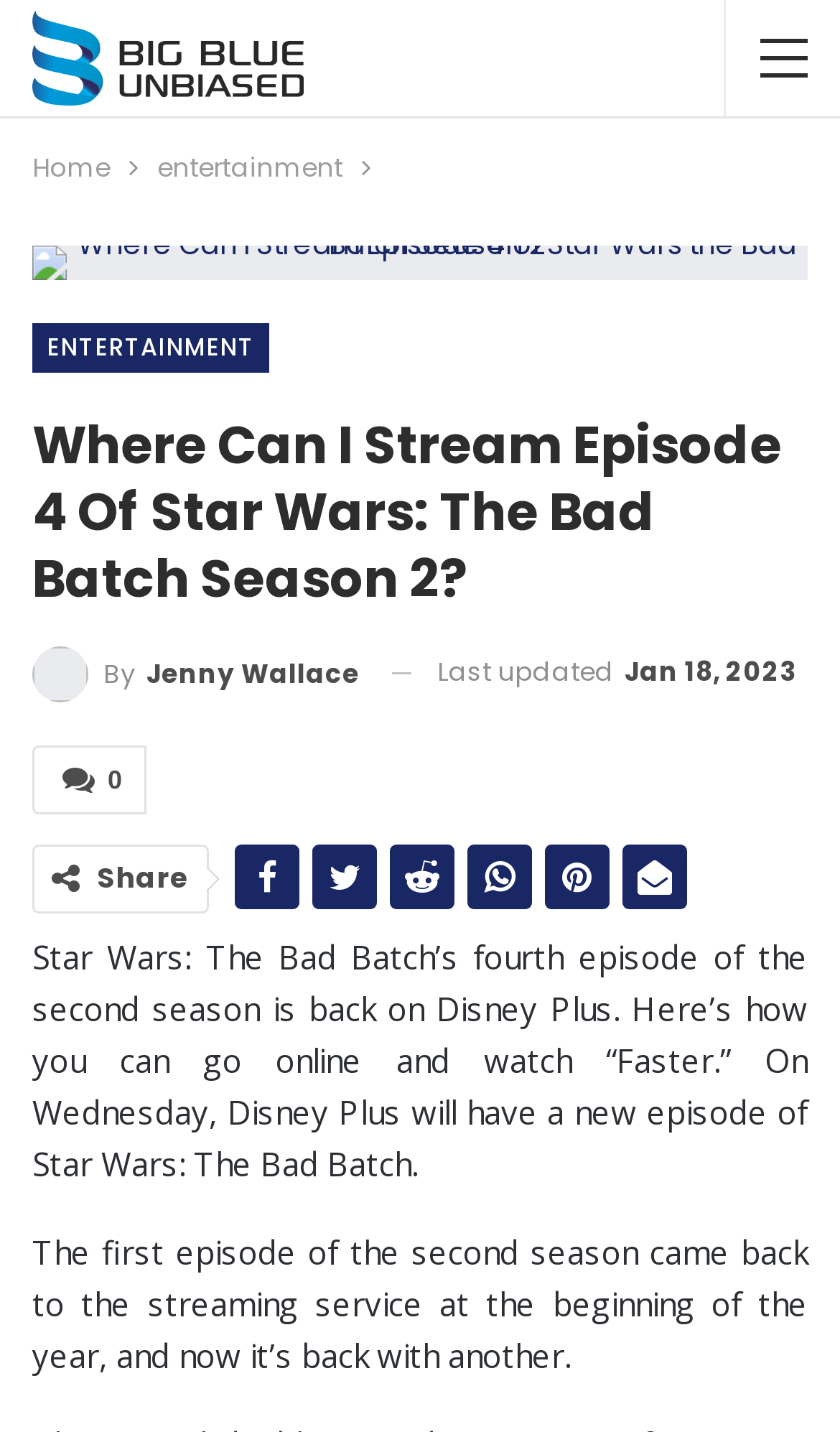Mark the bounding box of the element that matches the following description: "By Jenny Wallace".

[0.038, 0.45, 0.428, 0.49]